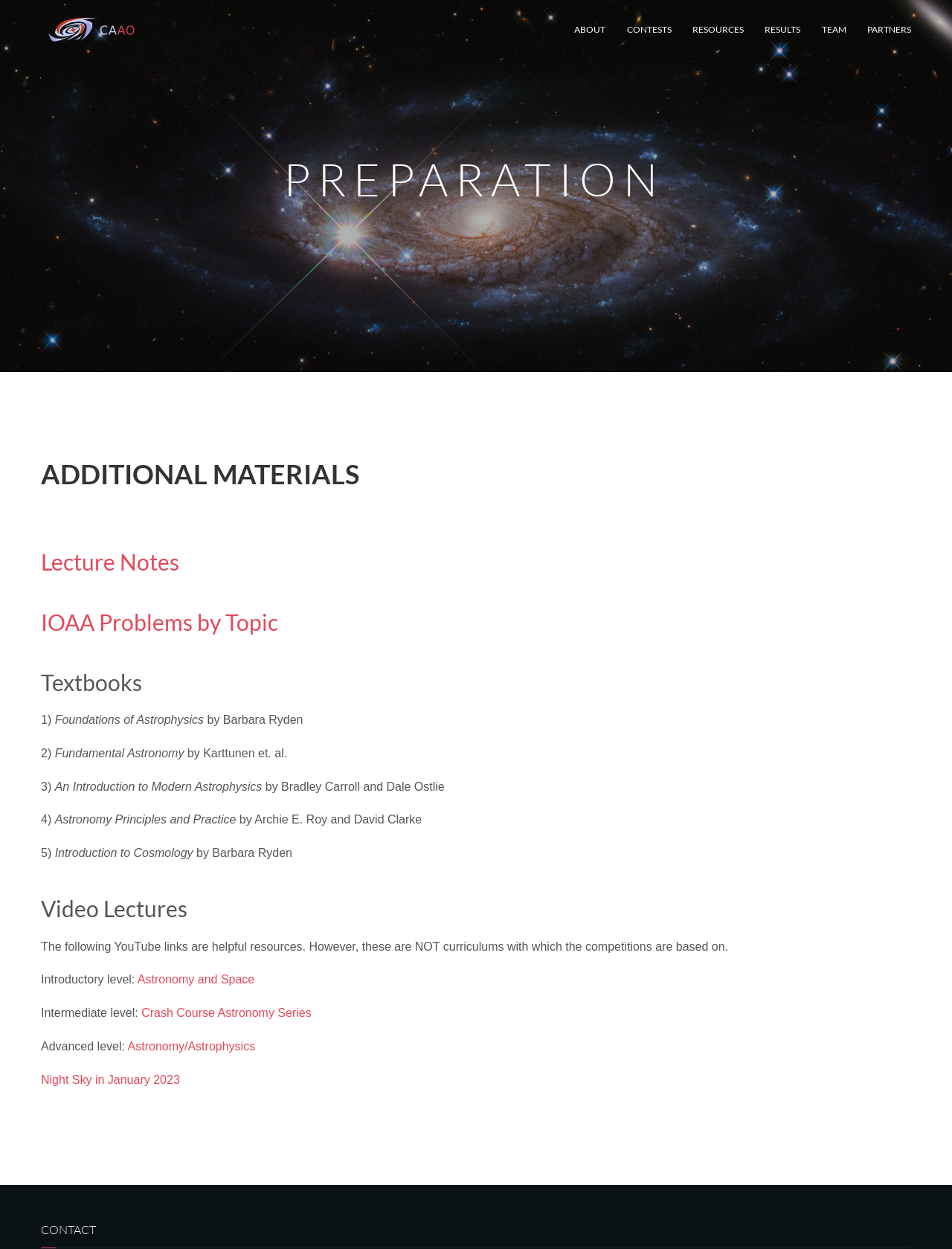Give a one-word or short-phrase answer to the following question: 
What is the topic of the 'Crash Course Astronomy Series' link?

Intermediate level